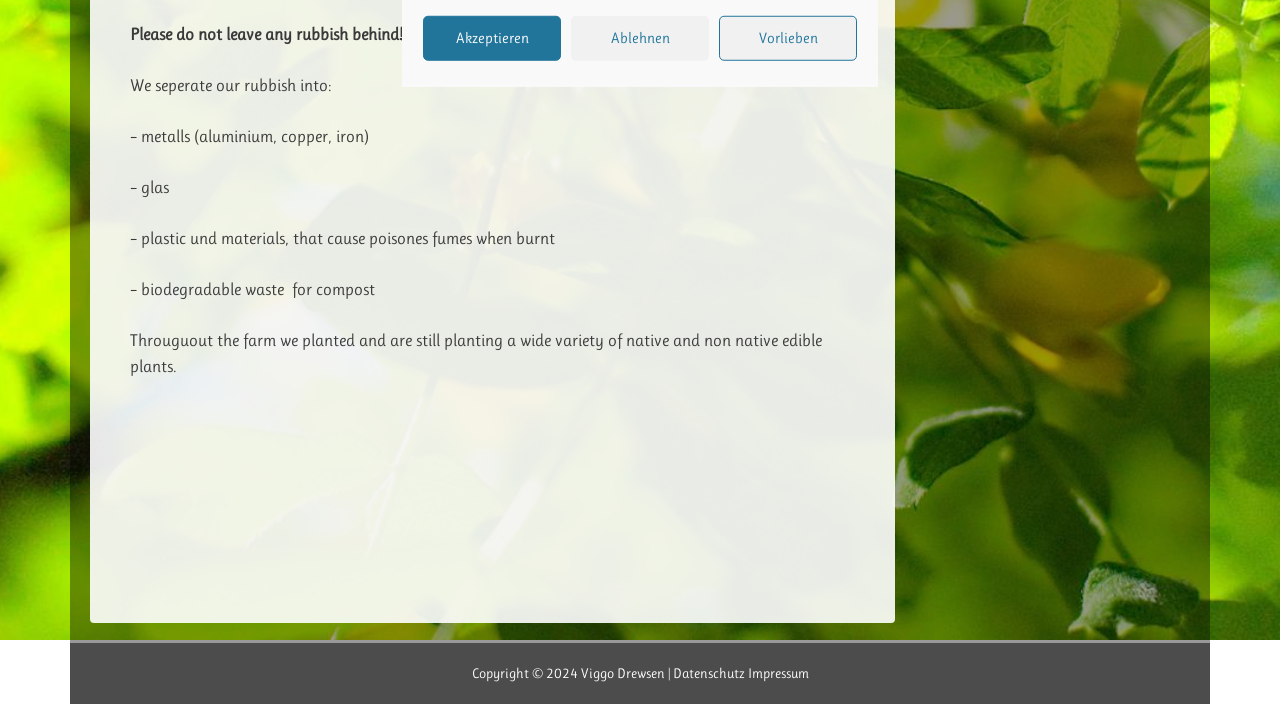Bounding box coordinates are to be given in the format (top-left x, top-left y, bottom-right x, bottom-right y). All values must be floating point numbers between 0 and 1. Provide the bounding box coordinate for the UI element described as: Akzeptieren

[0.33, 0.022, 0.438, 0.086]